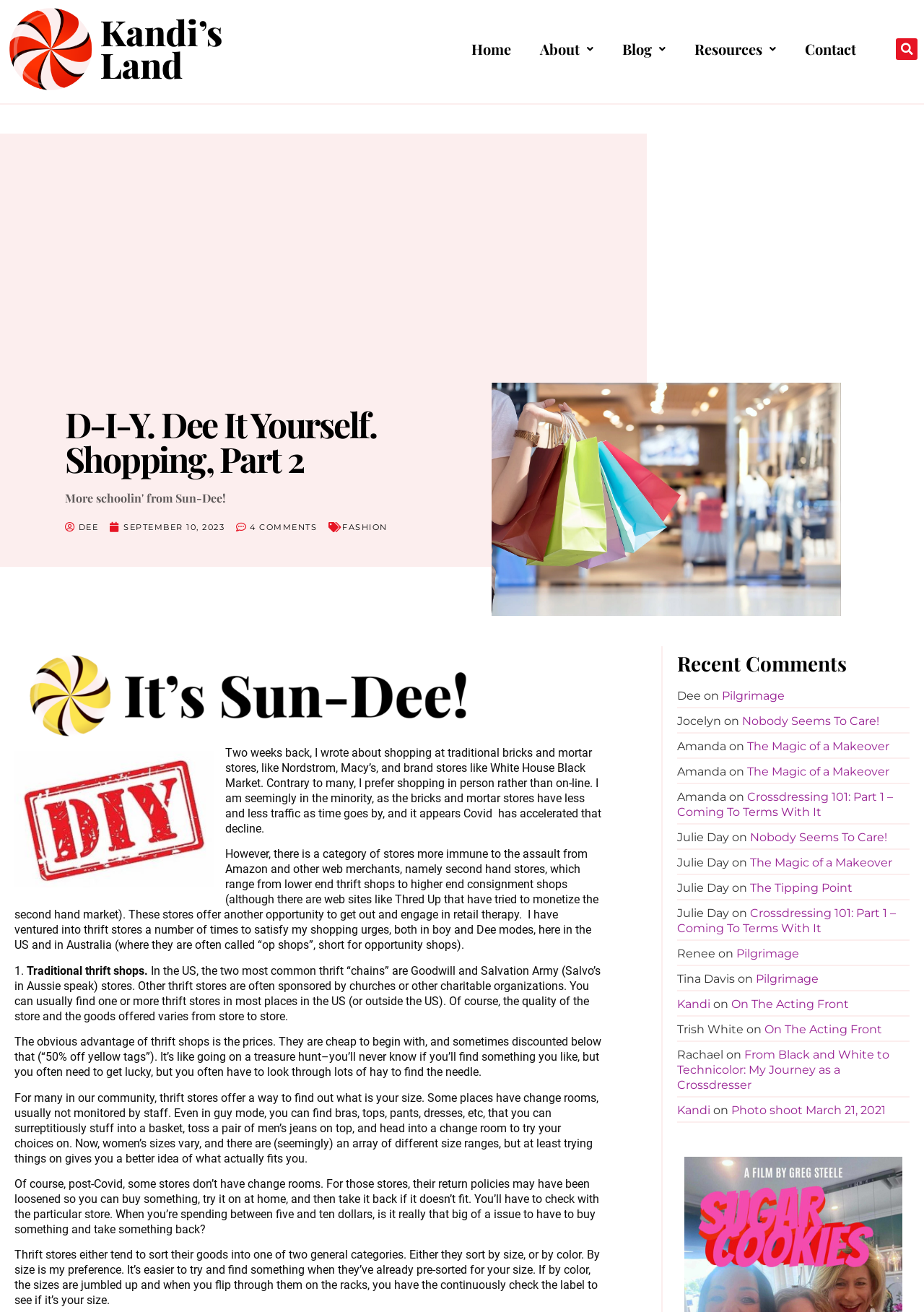Could you please study the image and provide a detailed answer to the question:
How many recent comments are displayed?

The number of recent comments can be found by counting the number of comments listed under the 'Recent Comments' heading, which is 9.